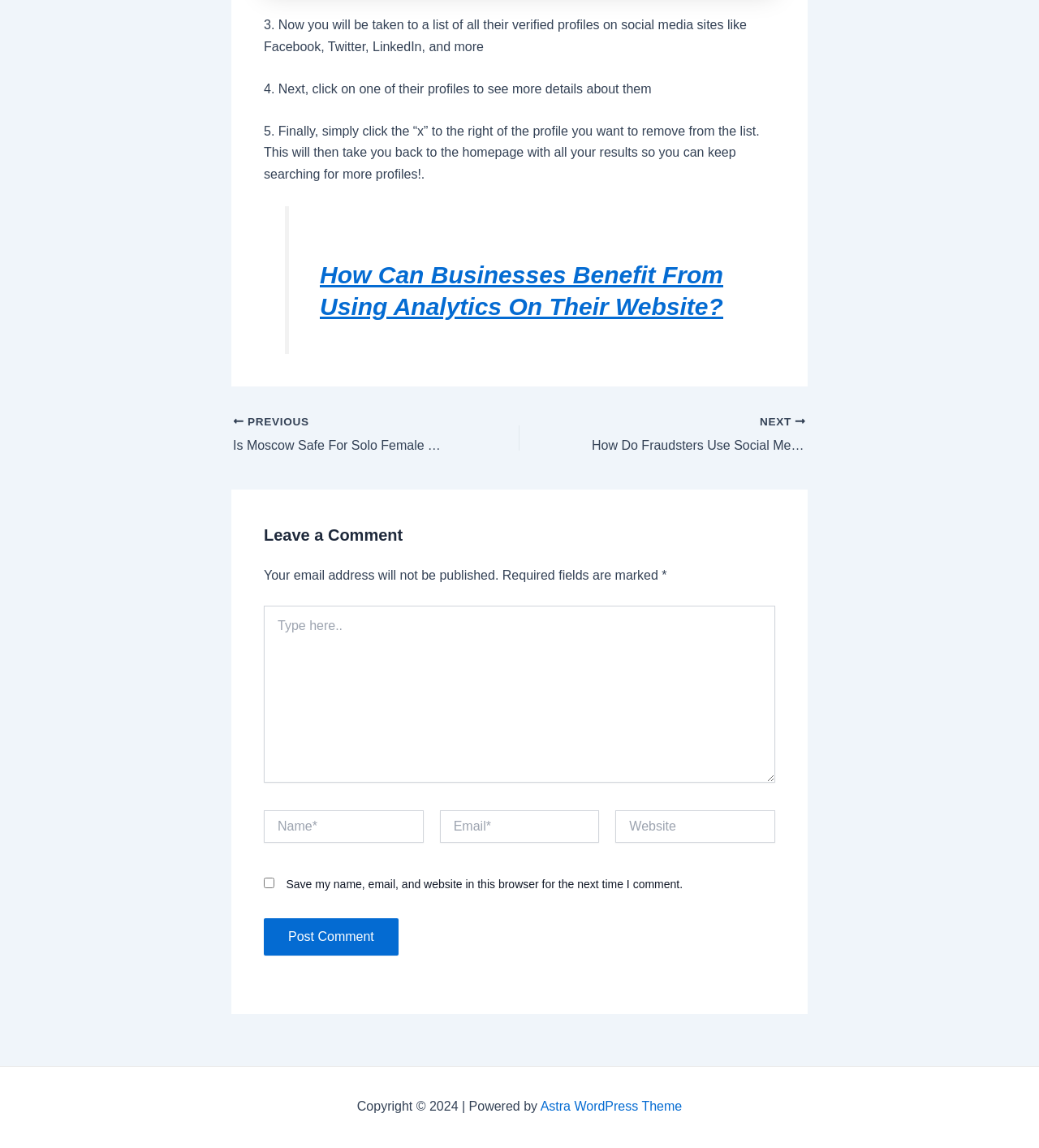Bounding box coordinates should be provided in the format (top-left x, top-left y, bottom-right x, bottom-right y) with all values between 0 and 1. Identify the bounding box for this UI element: parent_node: Name* name="author" placeholder="Name*"

[0.254, 0.706, 0.408, 0.734]